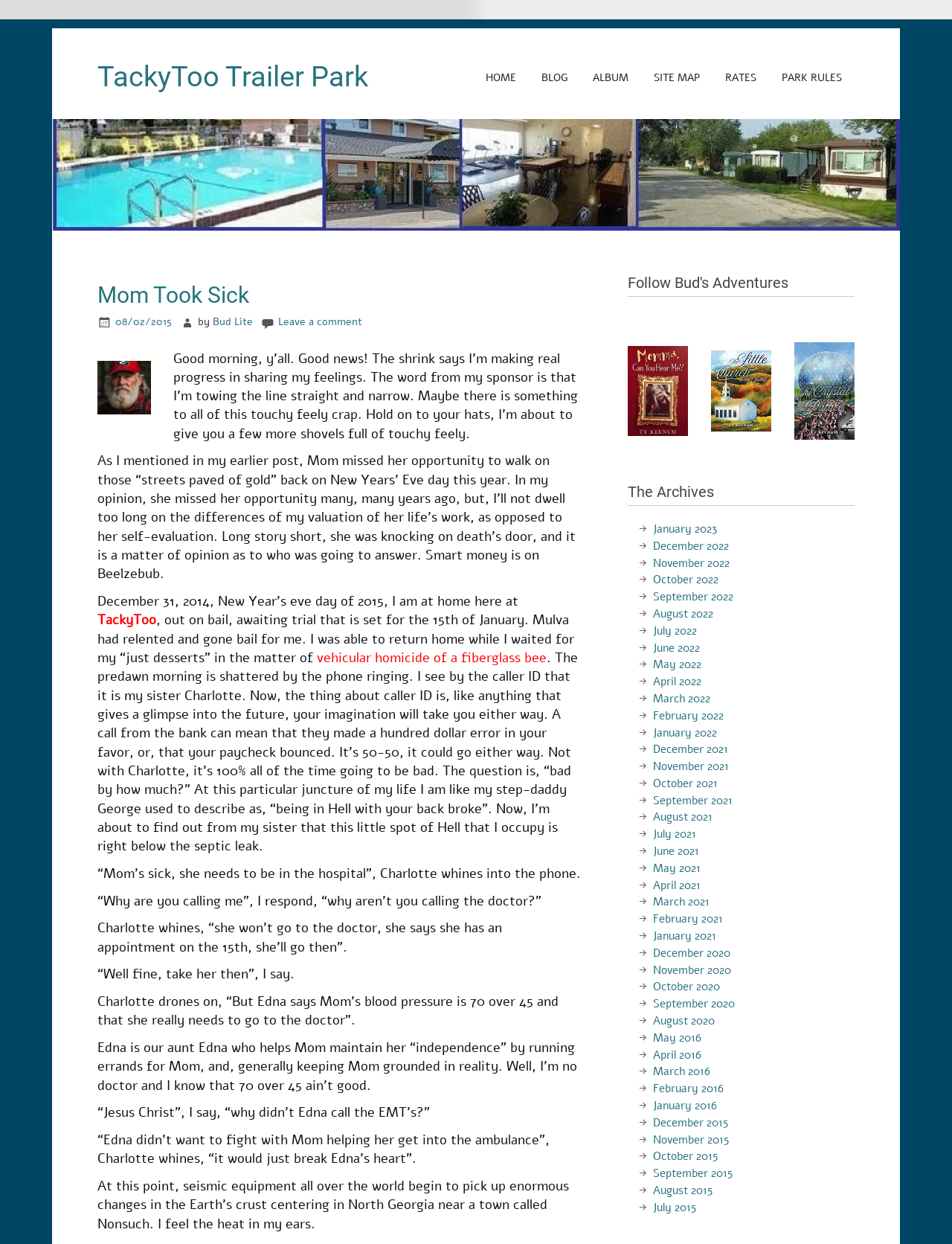Bounding box coordinates should be provided in the format (top-left x, top-left y, bottom-right x, bottom-right y) with all values between 0 and 1. Identify the bounding box for this UI element: August 2015

[0.686, 0.951, 0.748, 0.963]